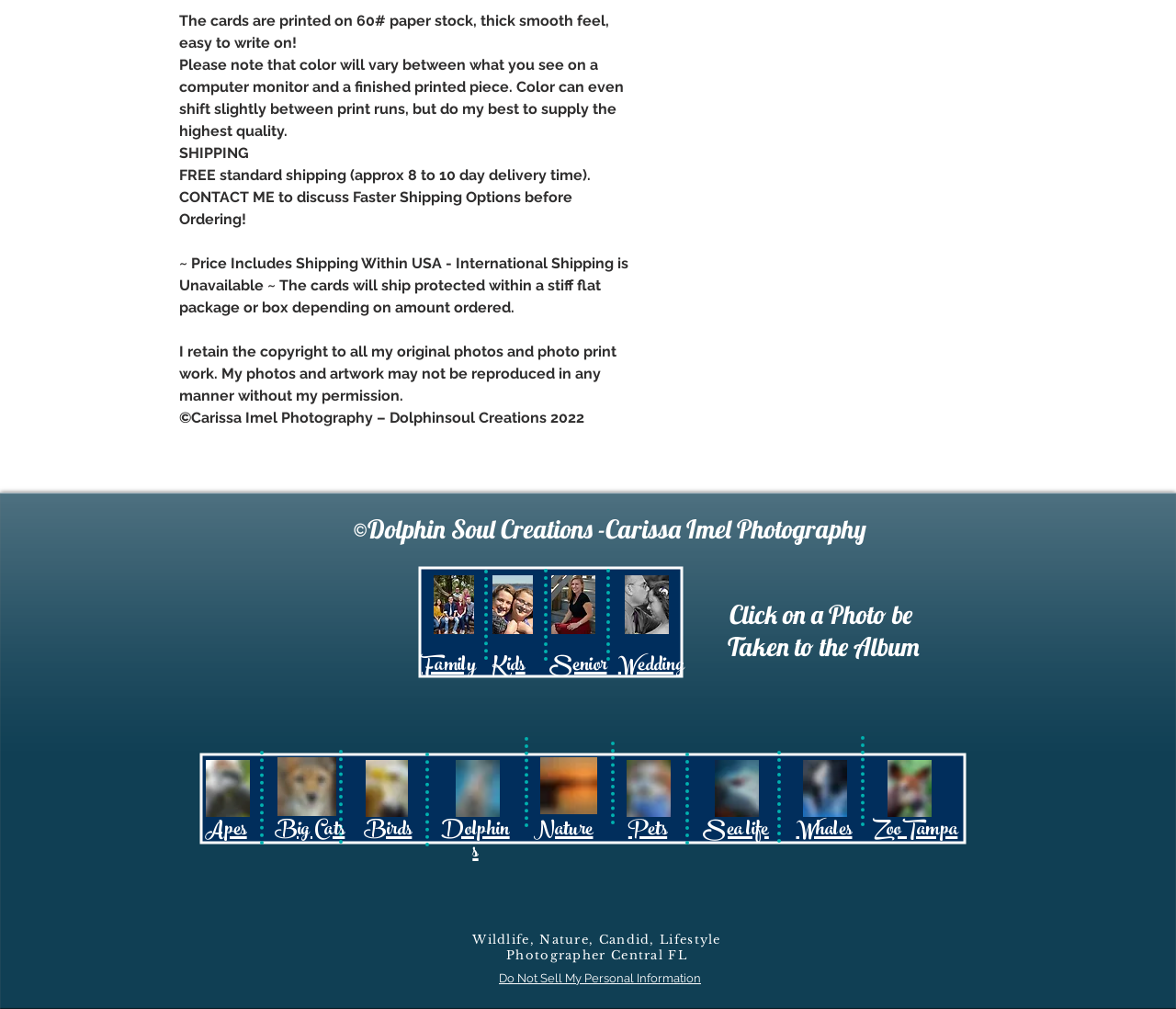Using the webpage screenshot, locate the HTML element that fits the following description and provide its bounding box: "Nature".

[0.454, 0.797, 0.504, 0.836]